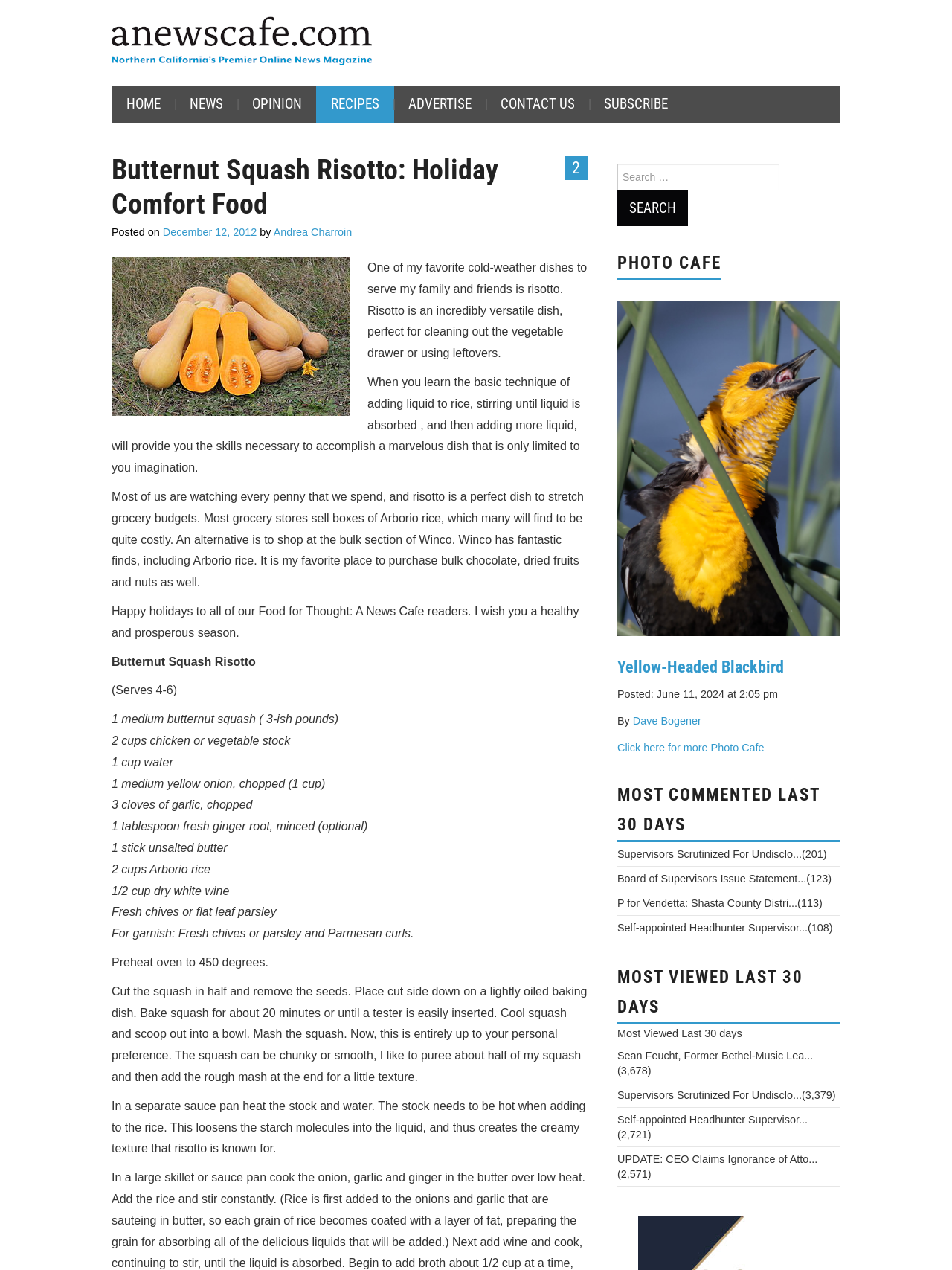Using the information in the image, give a detailed answer to the following question: What is the alternative to buying Arborio rice at a high price?

The author suggests that instead of buying Arborio rice at a high price, one can purchase it in bulk at Winco, which is a more affordable option.